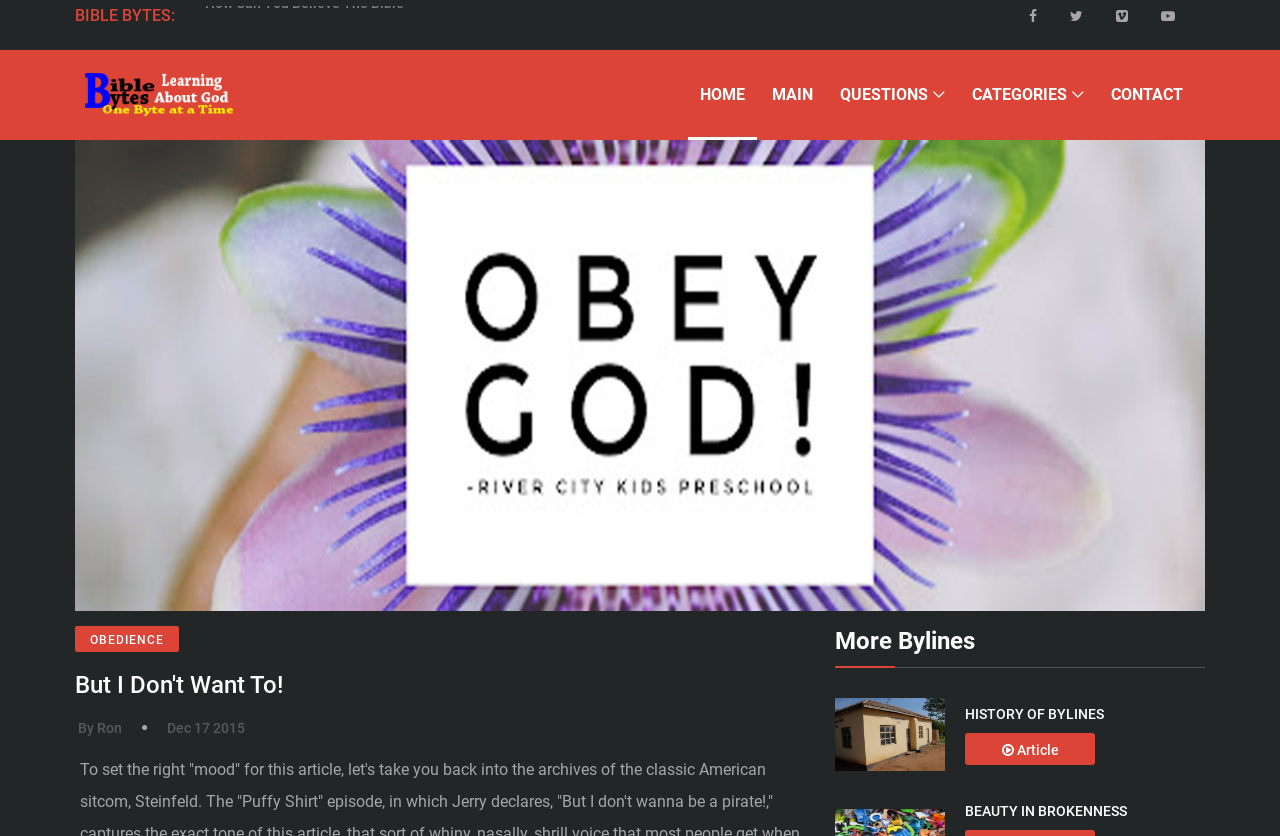What is the category of the article 'But I Don't Want To!'?
Using the visual information from the image, give a one-word or short-phrase answer.

OBEDIENCE